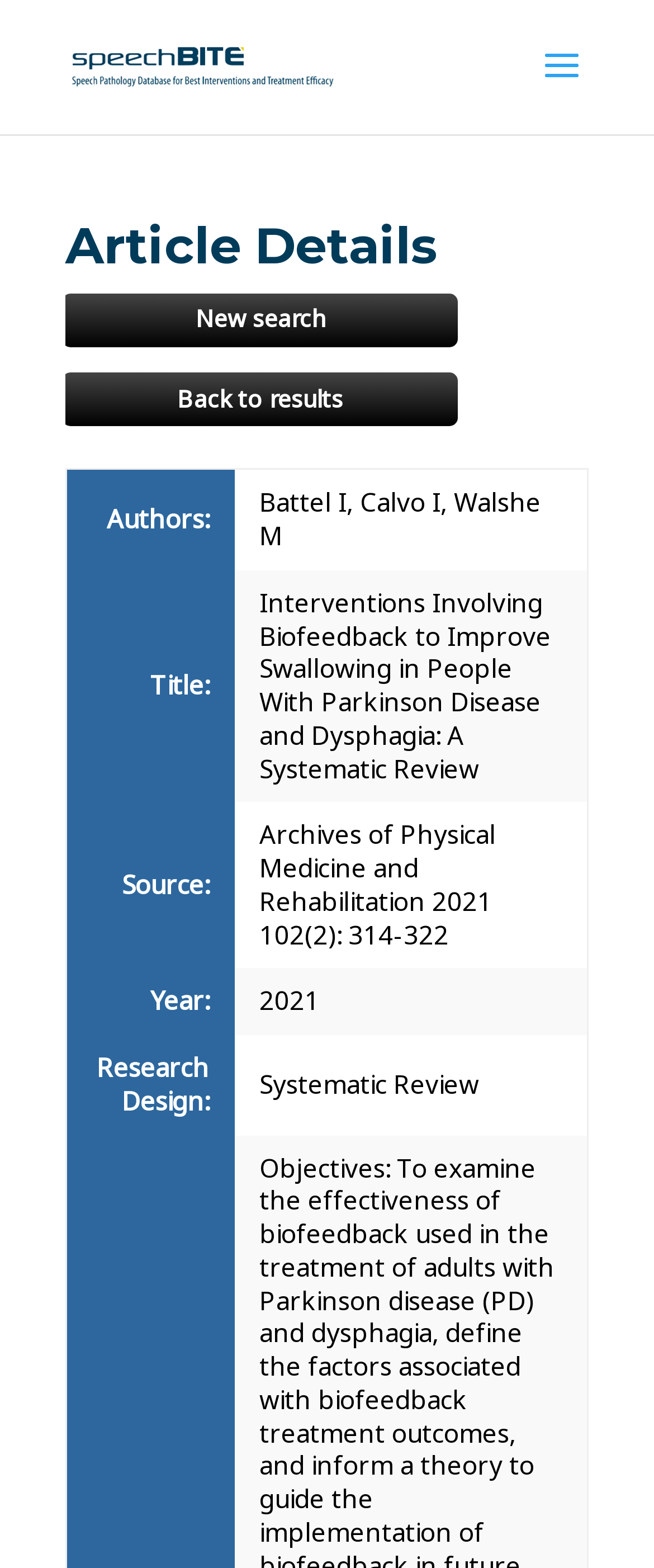Locate and provide the bounding box coordinates for the HTML element that matches this description: "alt="speechBITE"".

[0.11, 0.028, 0.51, 0.053]